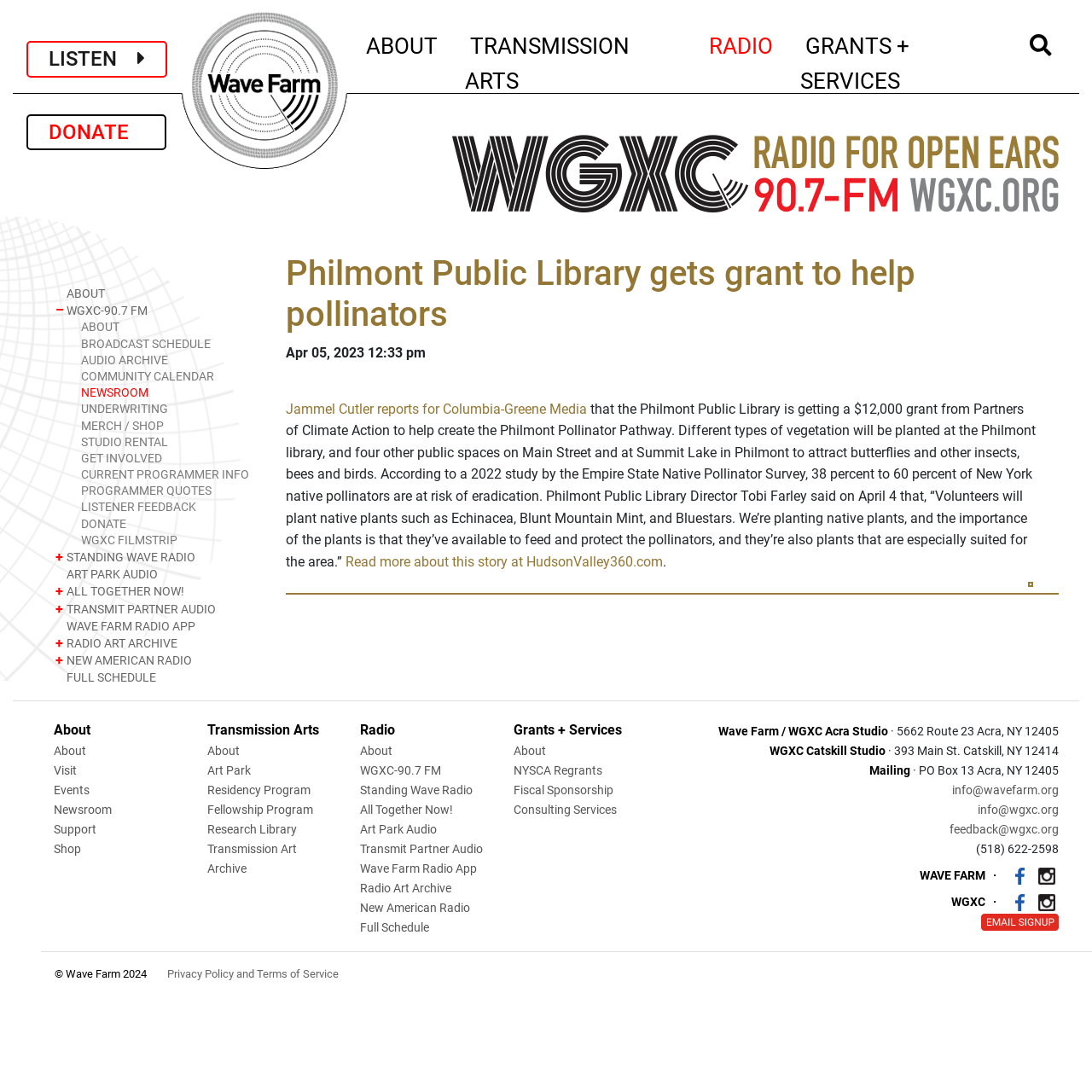What is the name of the library getting a grant?
Look at the image and respond to the question as thoroughly as possible.

The answer can be found in the heading 'Philmont Public Library gets grant to help pollinators' which is located at the top of the webpage, indicating that the Philmont Public Library is the recipient of the grant.